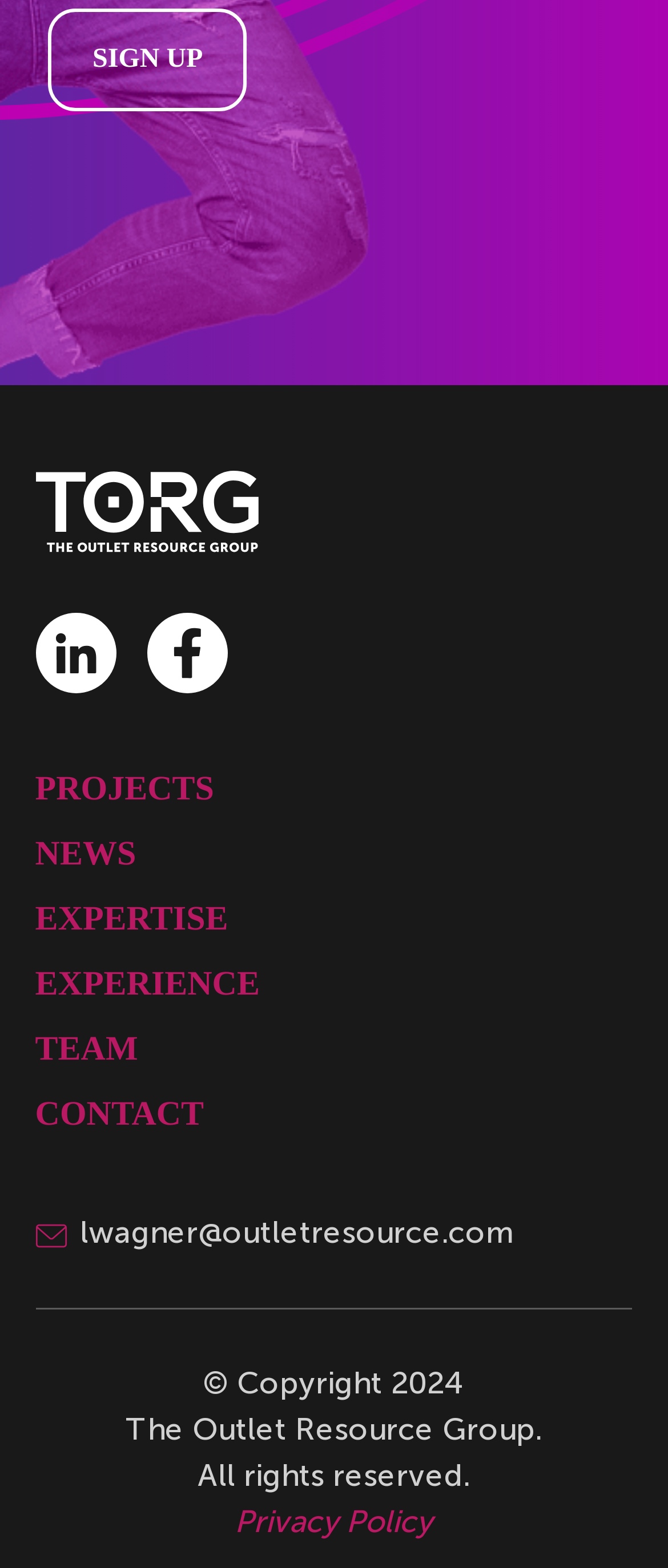Is there a link to a privacy policy?
Provide an in-depth and detailed answer to the question.

At the bottom of the webpage, there is a link to a 'Privacy Policy' which suggests that the website has a policy in place to protect users' privacy and personal data.